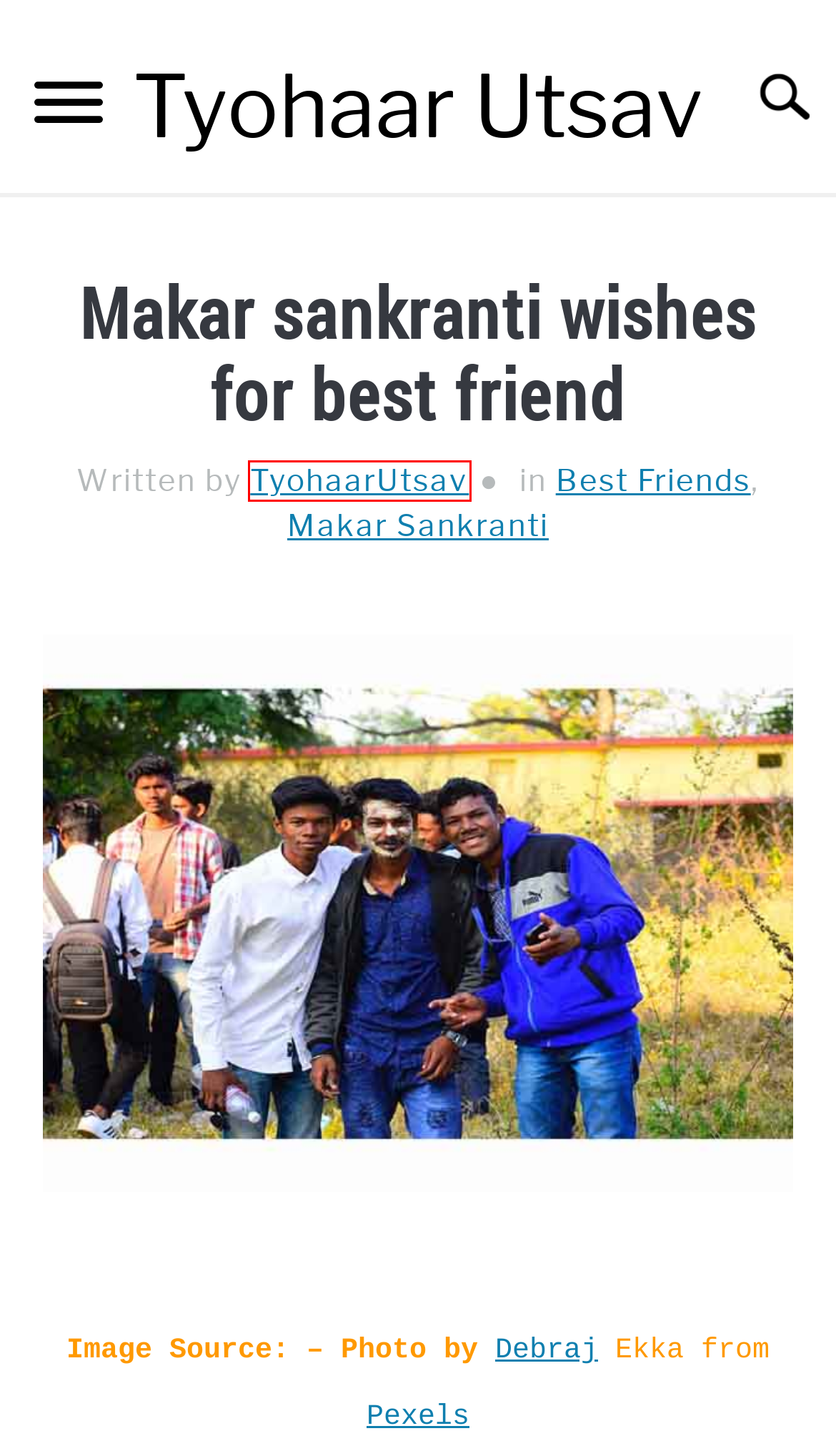Examine the screenshot of a webpage with a red bounding box around a UI element. Your task is to identify the webpage description that best corresponds to the new webpage after clicking the specified element. The given options are:
A. Makar Sankranti Archives - Festival Wishes, Messages, Quotes,
B. Thank you Archives - Festival Wishes, Messages, Quotes,
C. Happy New Year Archives - Festival Wishes, Messages, Quotes,
D. Republic Day Archives - Festival Wishes, Messages, Quotes,
E. TyohaarUtsav, Author at Festival Wishes, Messages, Quotes,
F. Dad Archives - Festival Wishes, Messages, Quotes,
G. Happy Birthday Archives - Festival Wishes, Messages, Quotes,
H. Best Friends Archives - Festival Wishes, Messages, Quotes,

E